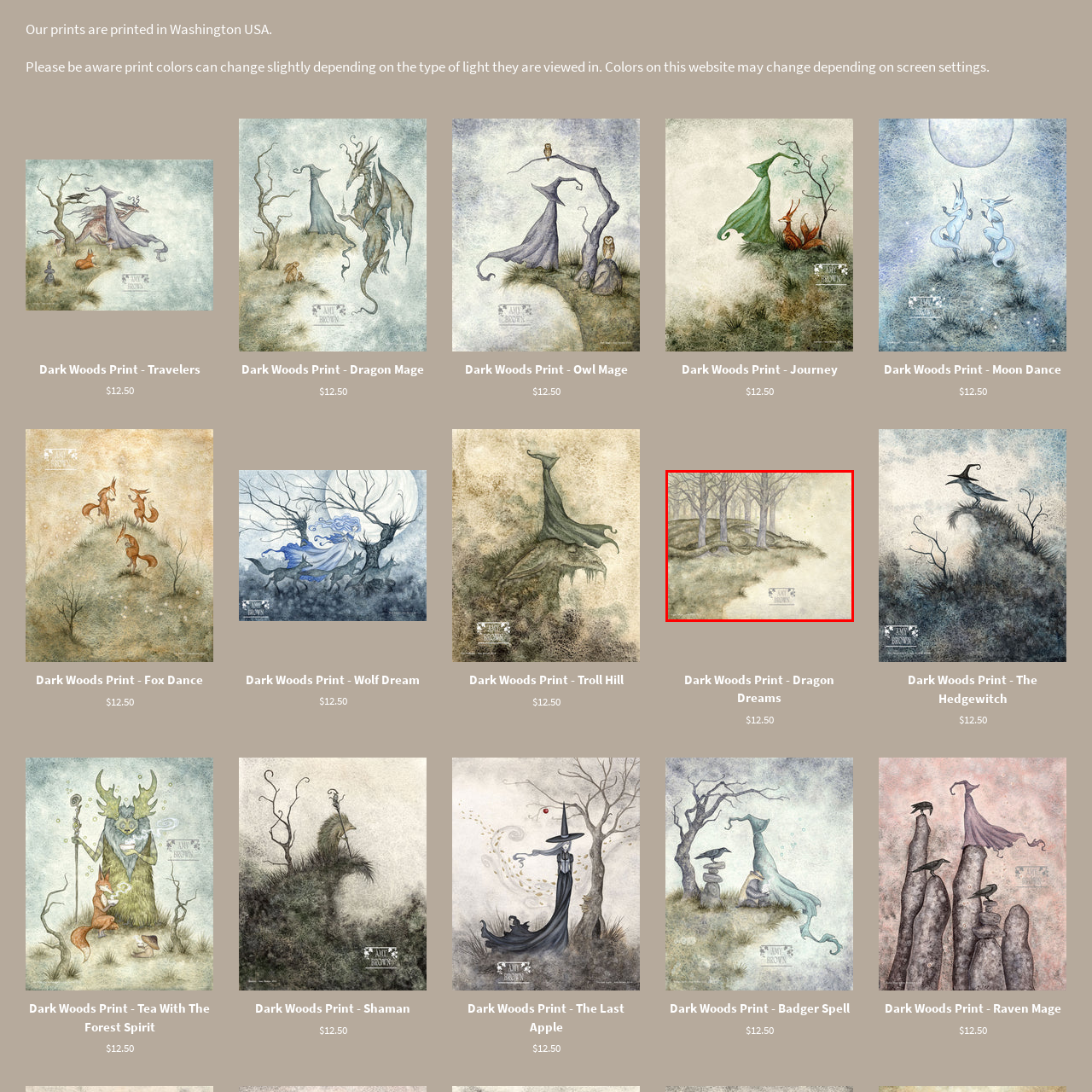Describe in detail the image that is highlighted by the red bounding box.

The image features an enchanting watercolor artwork titled "Dark Woods Print - Journey." Set against a backdrop of ethereal, muted hues, this piece depicts a majestic dragon coiled gracefully within a misty forest. The dragon's intricate scales and serpentine form blend seamlessly with the surrounding trees, which stand tall and shadowy, creating an air of mystery and magic. Delicate brushstrokes capture the subtle textures of the landscape, from the soft grass to the bark of the trees. This artwork, printed in Washington, USA, is part of a series celebrating the enchanting themes of fantasy and nature, evoking a sense of wonder and adventure. The serene atmosphere invites viewers to imagine the stories that unfold within this mystical forest.